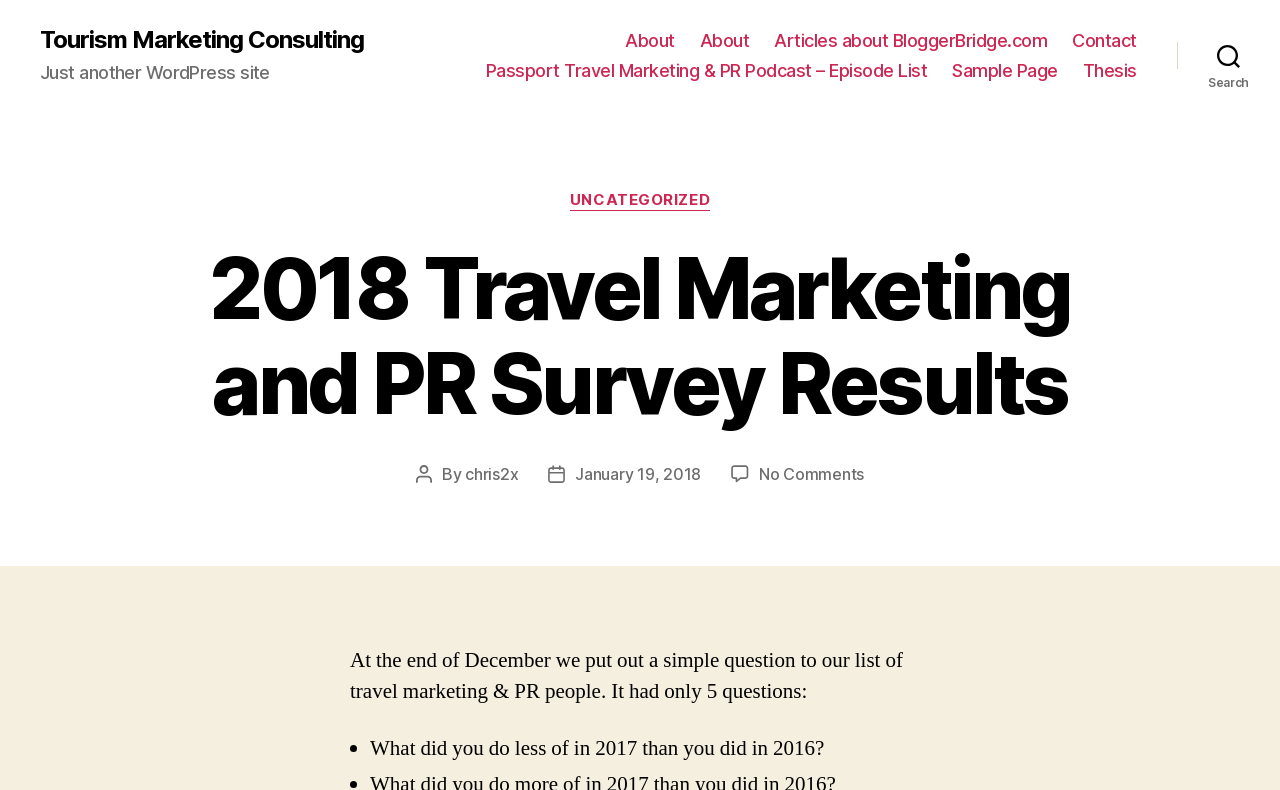Determine the main headline of the webpage and provide its text.

2018 Travel Marketing and PR Survey Results